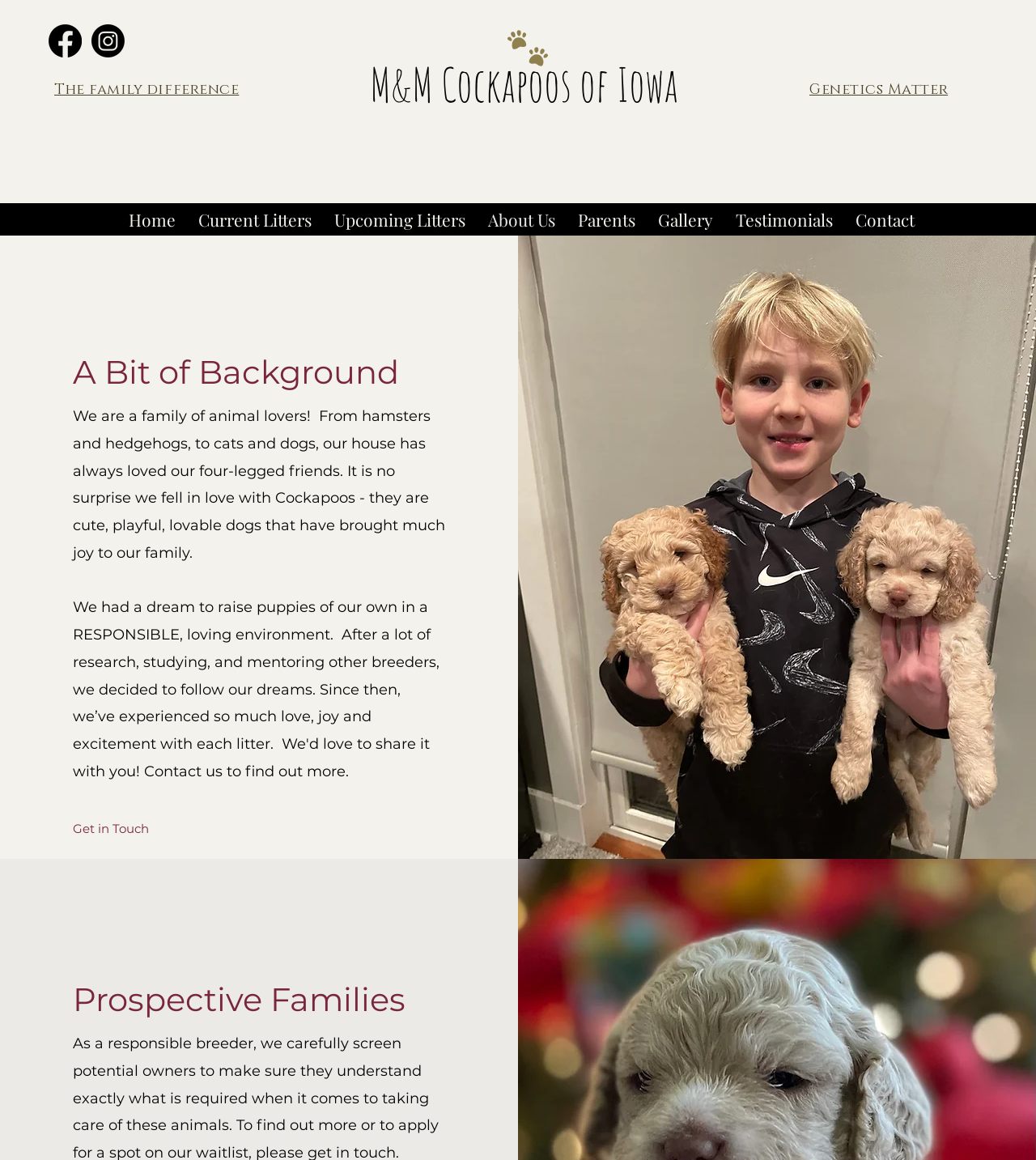Highlight the bounding box coordinates of the element you need to click to perform the following instruction: "Click on Facebook."

[0.047, 0.021, 0.079, 0.05]